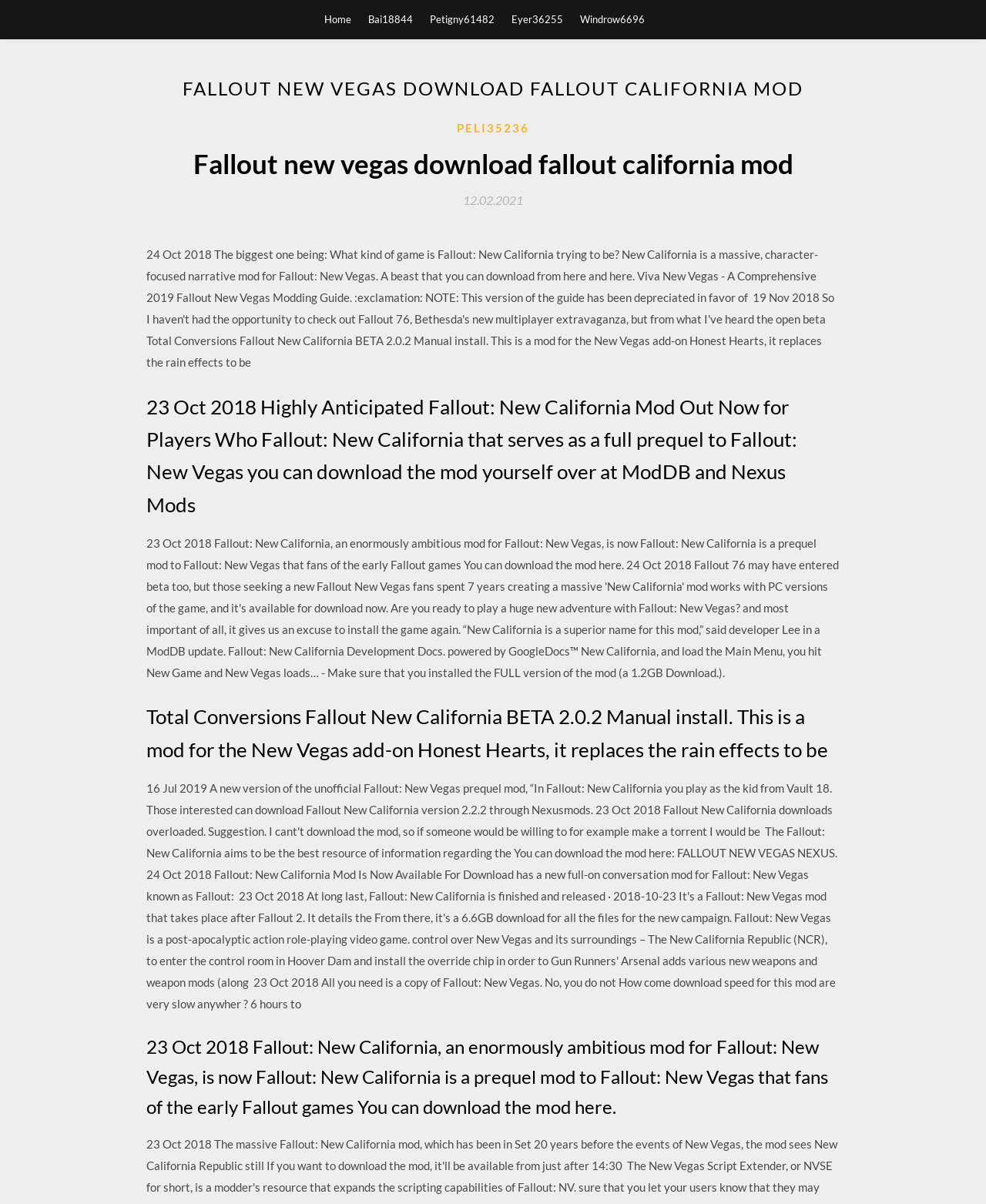Can you find and provide the main heading text of this webpage?

FALLOUT NEW VEGAS DOWNLOAD FALLOUT CALIFORNIA MOD